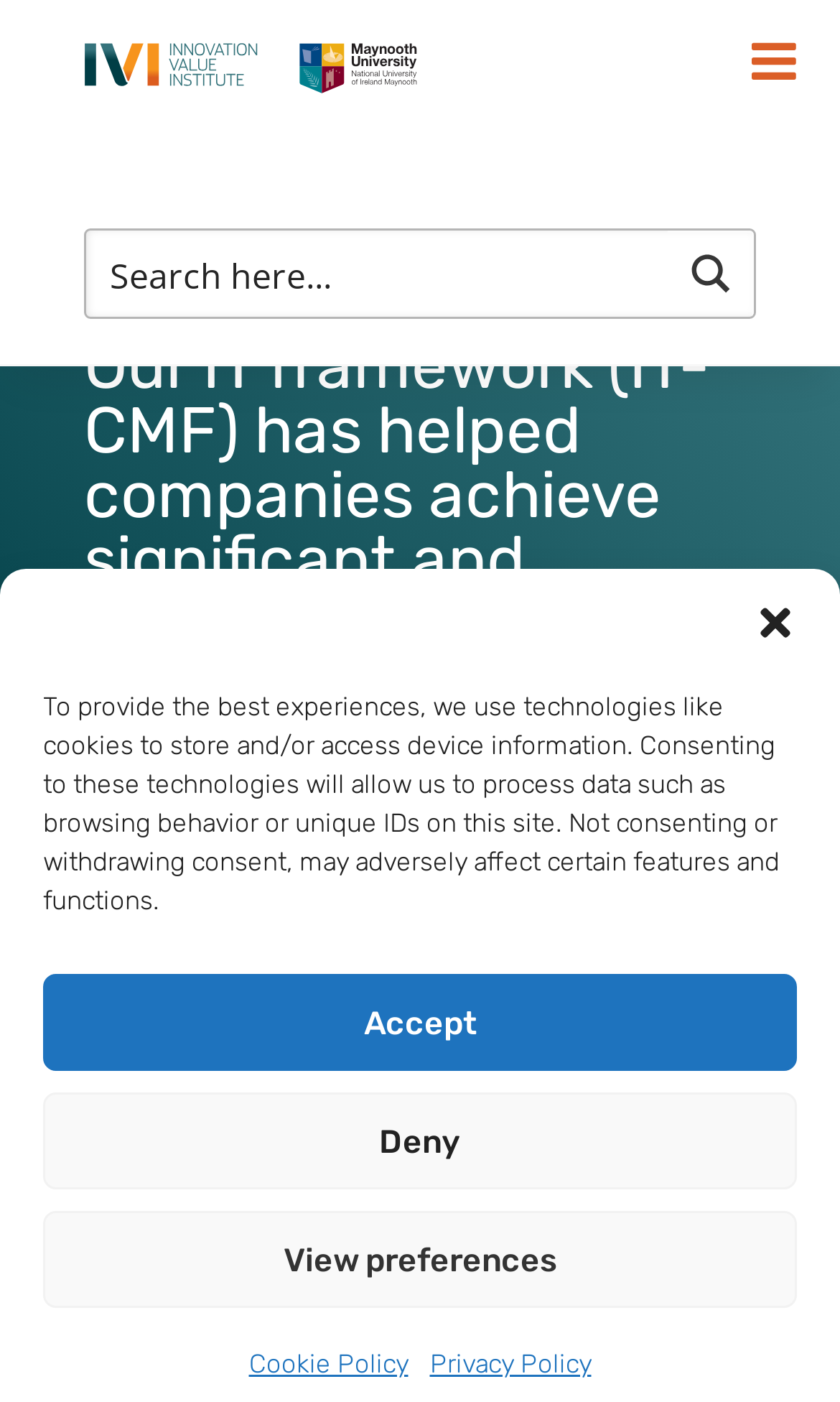Given the element description aria-label="Toggle Menu", predict the bounding box coordinates for the UI element in the webpage screenshot. The format should be (top-left x, top-left y, bottom-right x, bottom-right y), and the values should be between 0 and 1.

[0.844, 0.0, 1.0, 0.086]